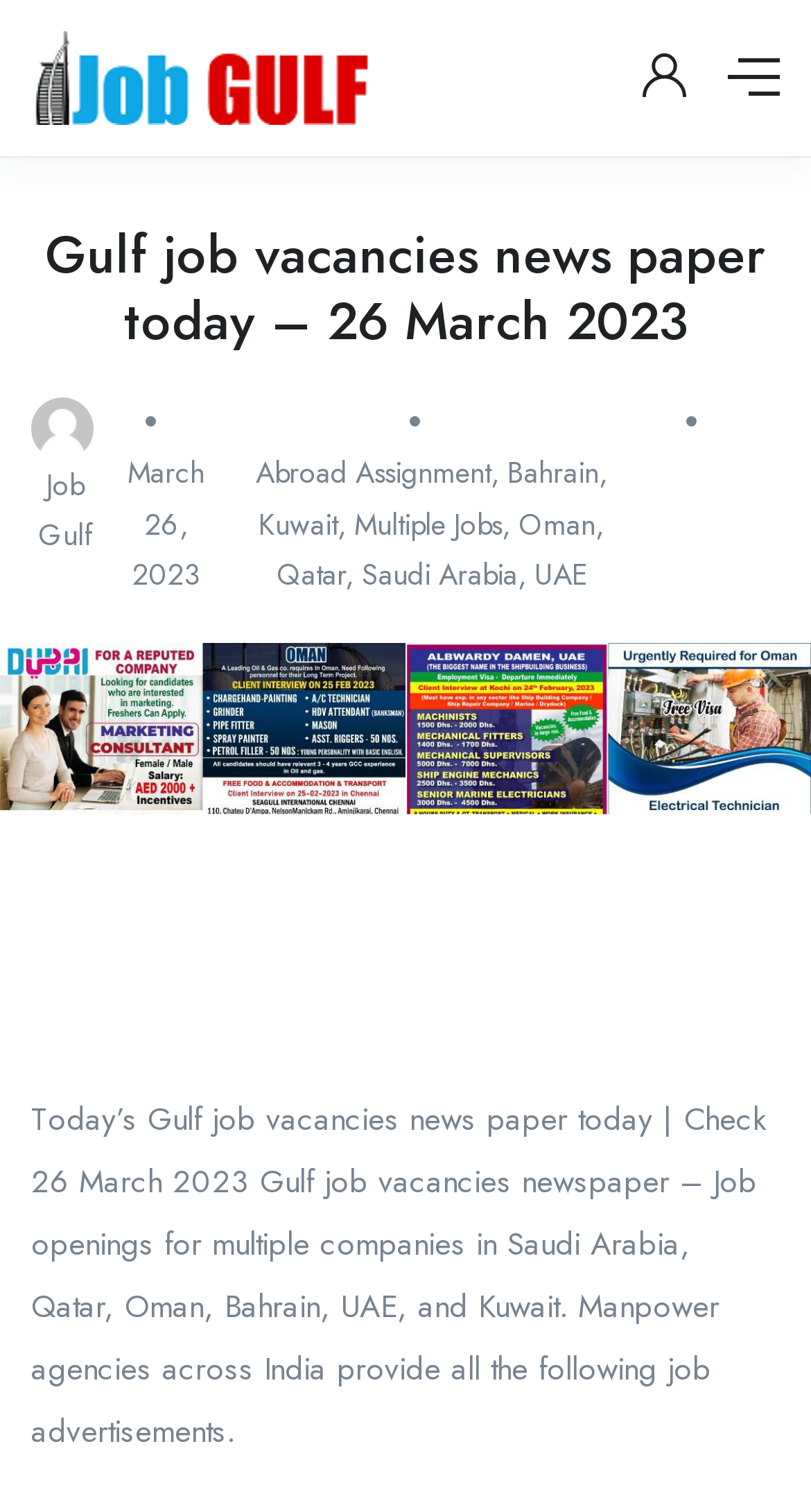Please specify the coordinates of the bounding box for the element that should be clicked to carry out this instruction: "Check March 26, 2023 job vacancies". The coordinates must be four float numbers between 0 and 1, formatted as [left, top, right, bottom].

[0.159, 0.301, 0.248, 0.391]